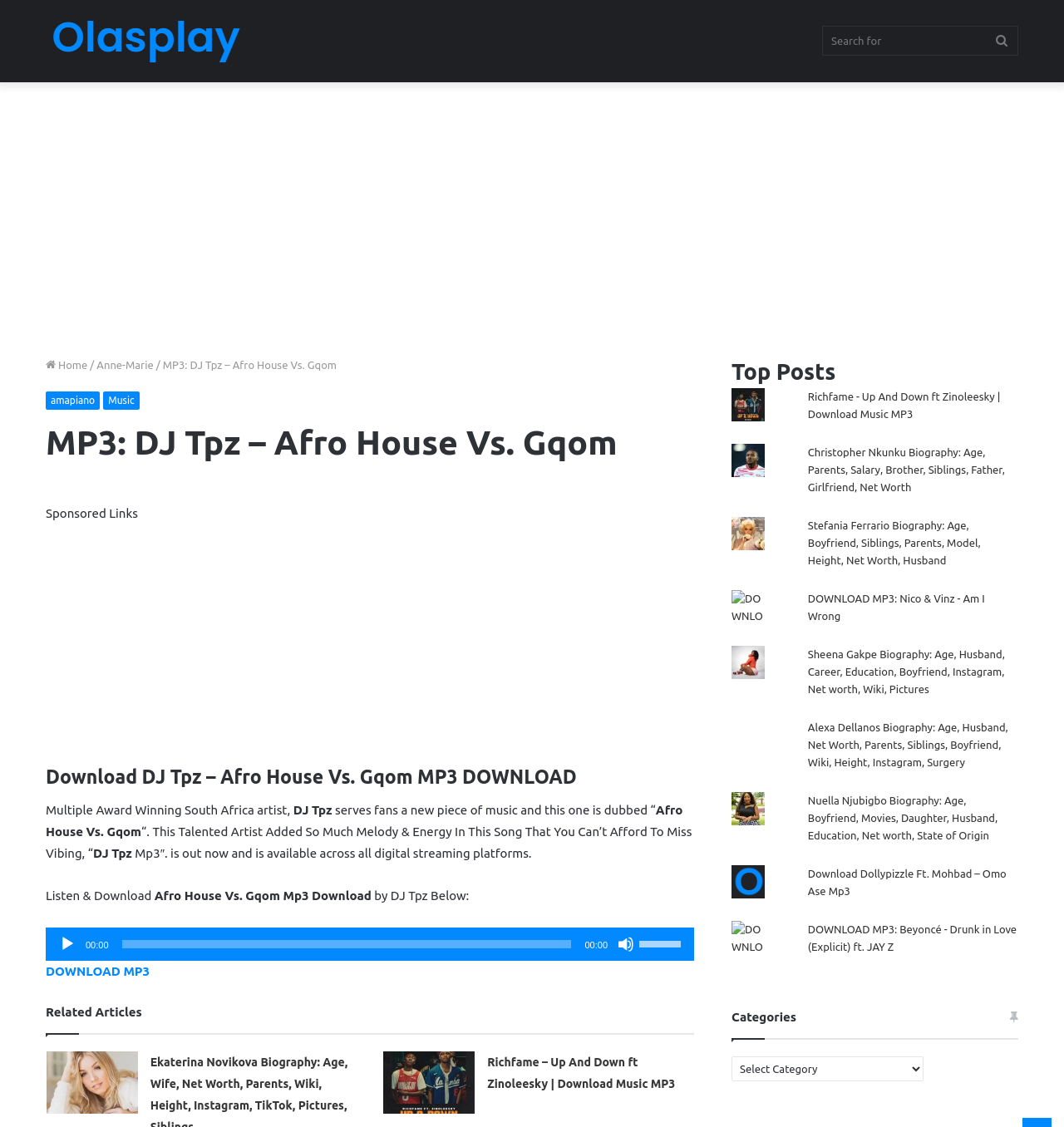Pinpoint the bounding box coordinates of the clickable area needed to execute the instruction: "Click on the Facebook link". The coordinates should be specified as four float numbers between 0 and 1, i.e., [left, top, right, bottom].

None